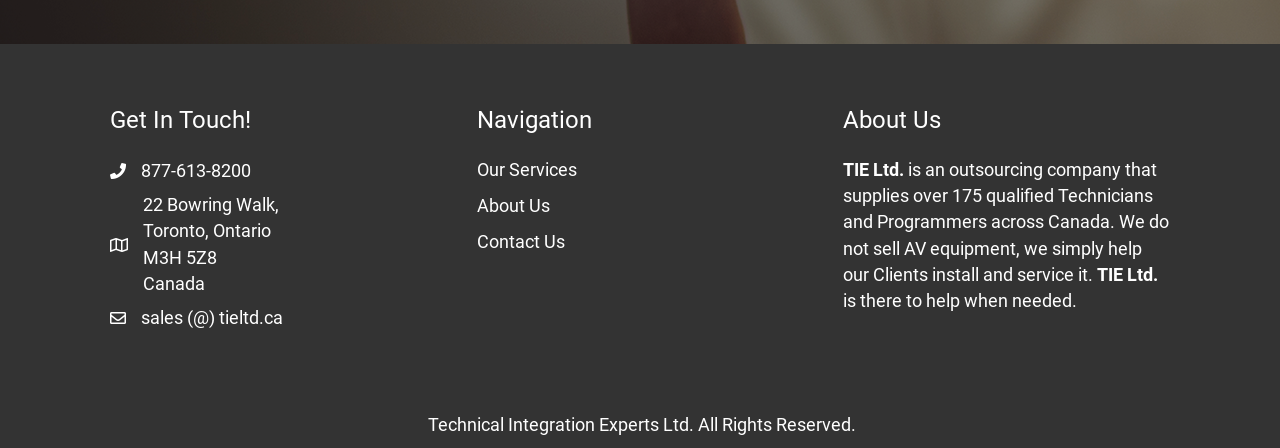Determine the bounding box coordinates for the HTML element described here: "22 Bowring Walk,Toronto, OntarioM3H 5Z8Canada".

[0.112, 0.429, 0.218, 0.662]